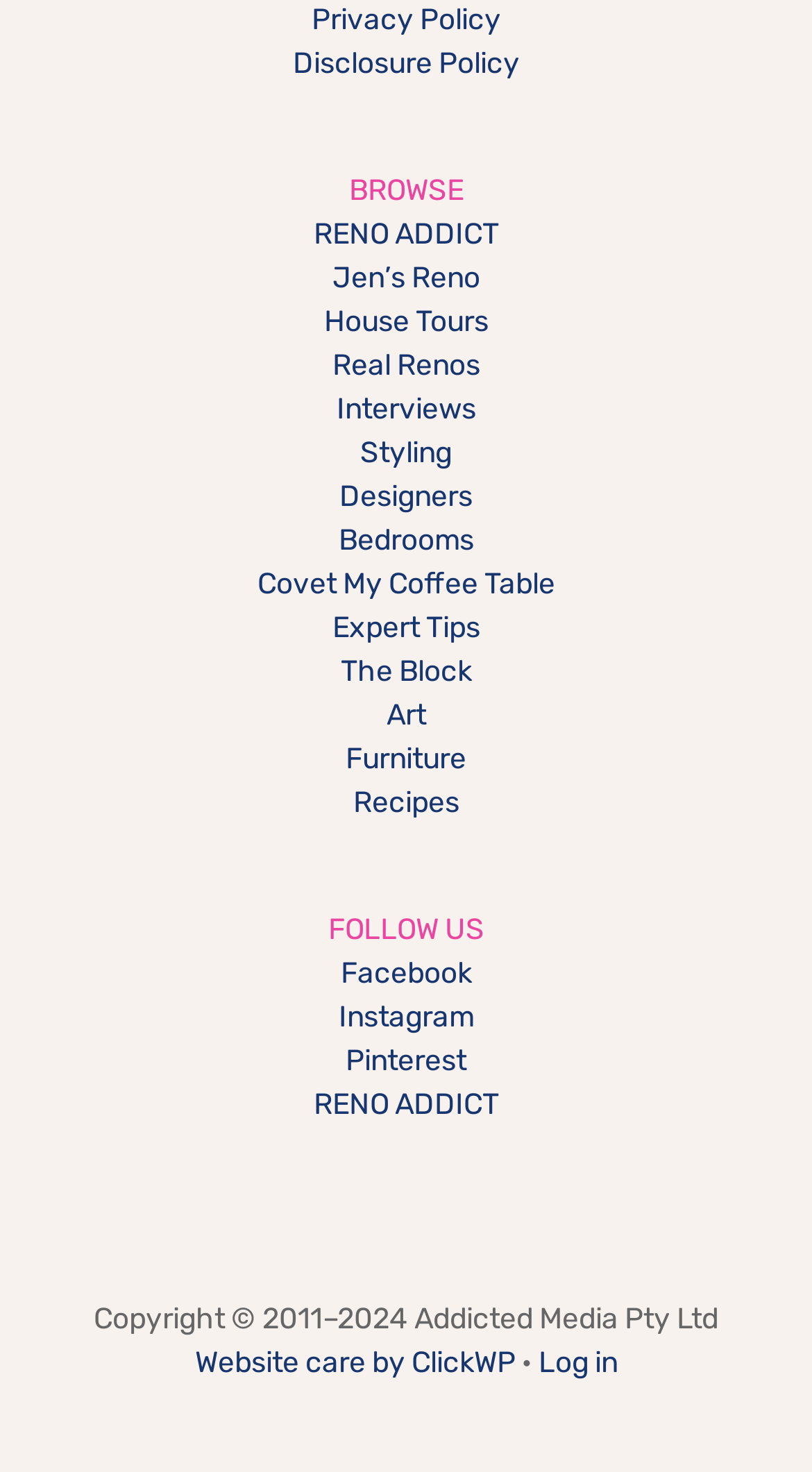Extract the bounding box coordinates for the HTML element that matches this description: "Covet My Coffee Table". The coordinates should be four float numbers between 0 and 1, i.e., [left, top, right, bottom].

[0.317, 0.385, 0.683, 0.409]